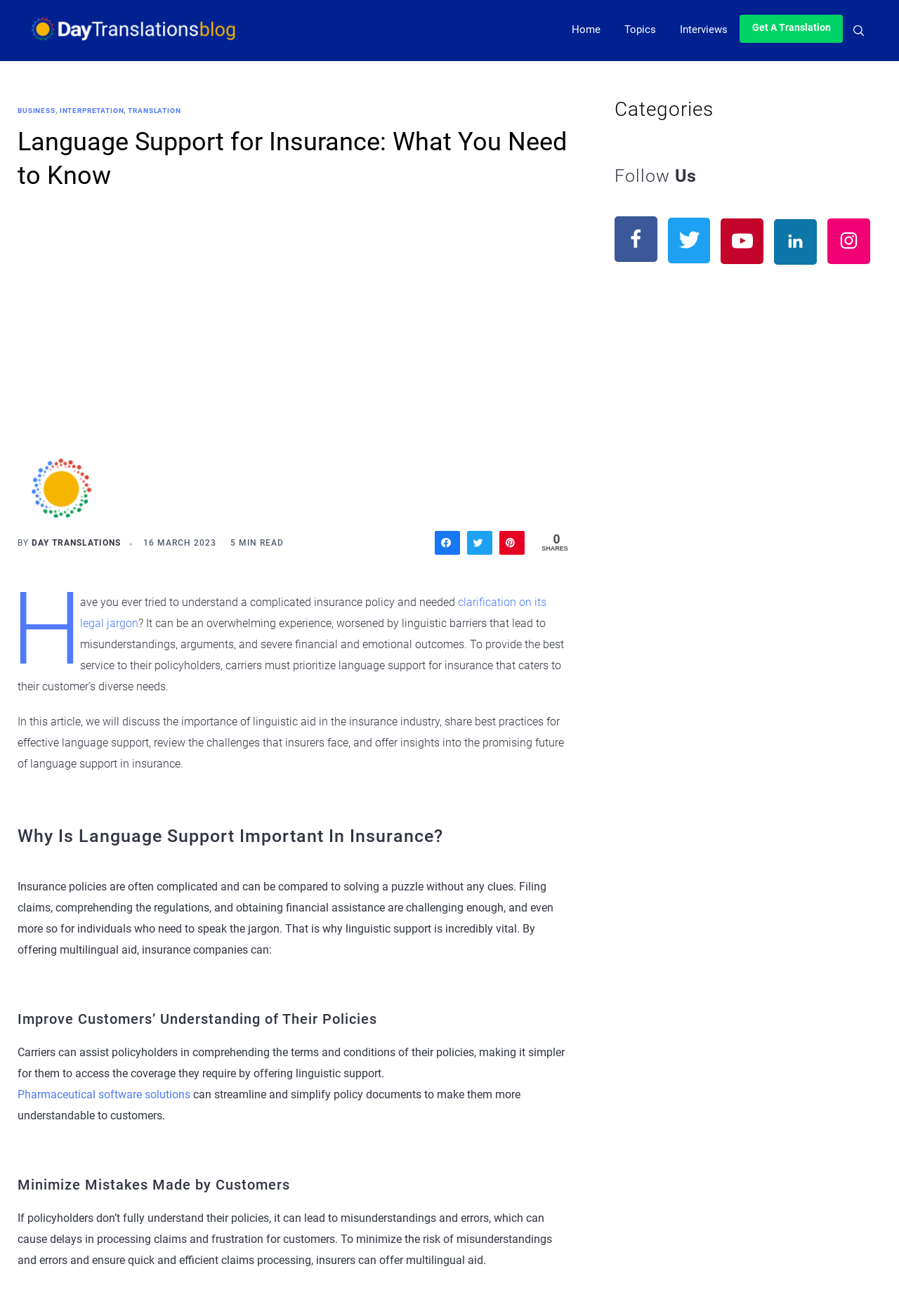Locate the primary headline on the webpage and provide its text.

Language Support for Insurance: What You Need to Know